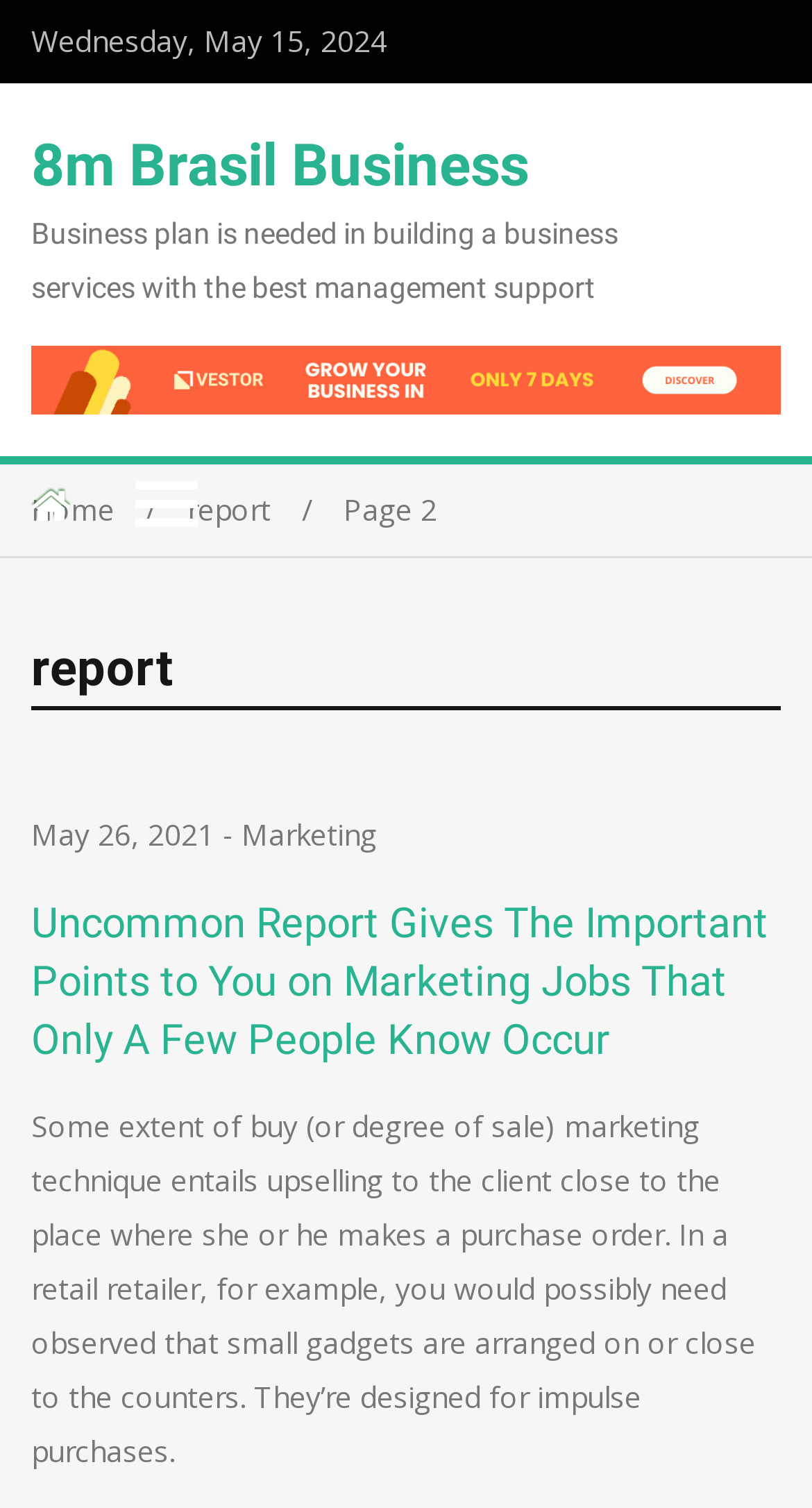Respond with a single word or phrase:
What is the title of the report?

8m Brasil Business